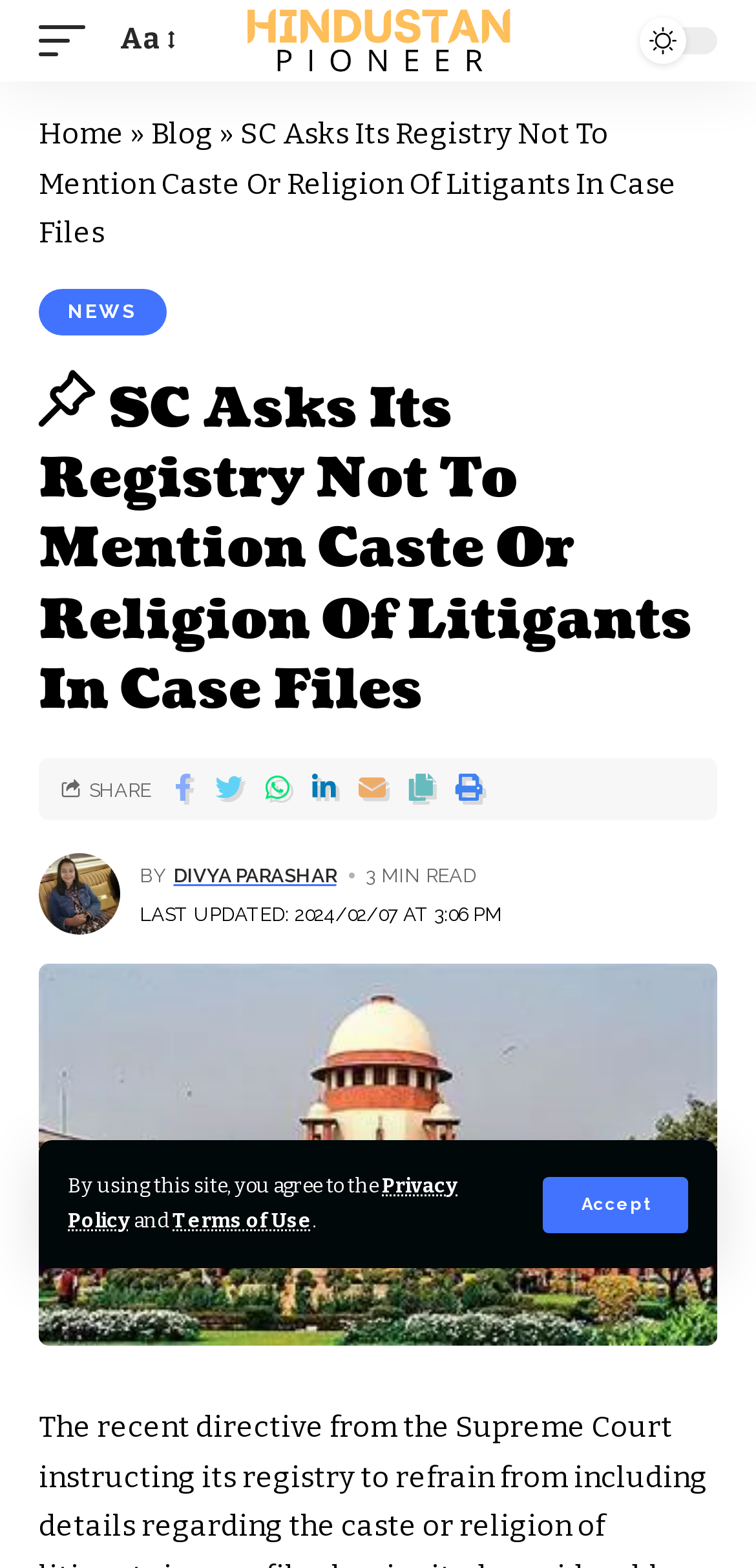Please determine the bounding box coordinates of the element to click on in order to accomplish the following task: "Check save my name and email". Ensure the coordinates are four float numbers ranging from 0 to 1, i.e., [left, top, right, bottom].

None